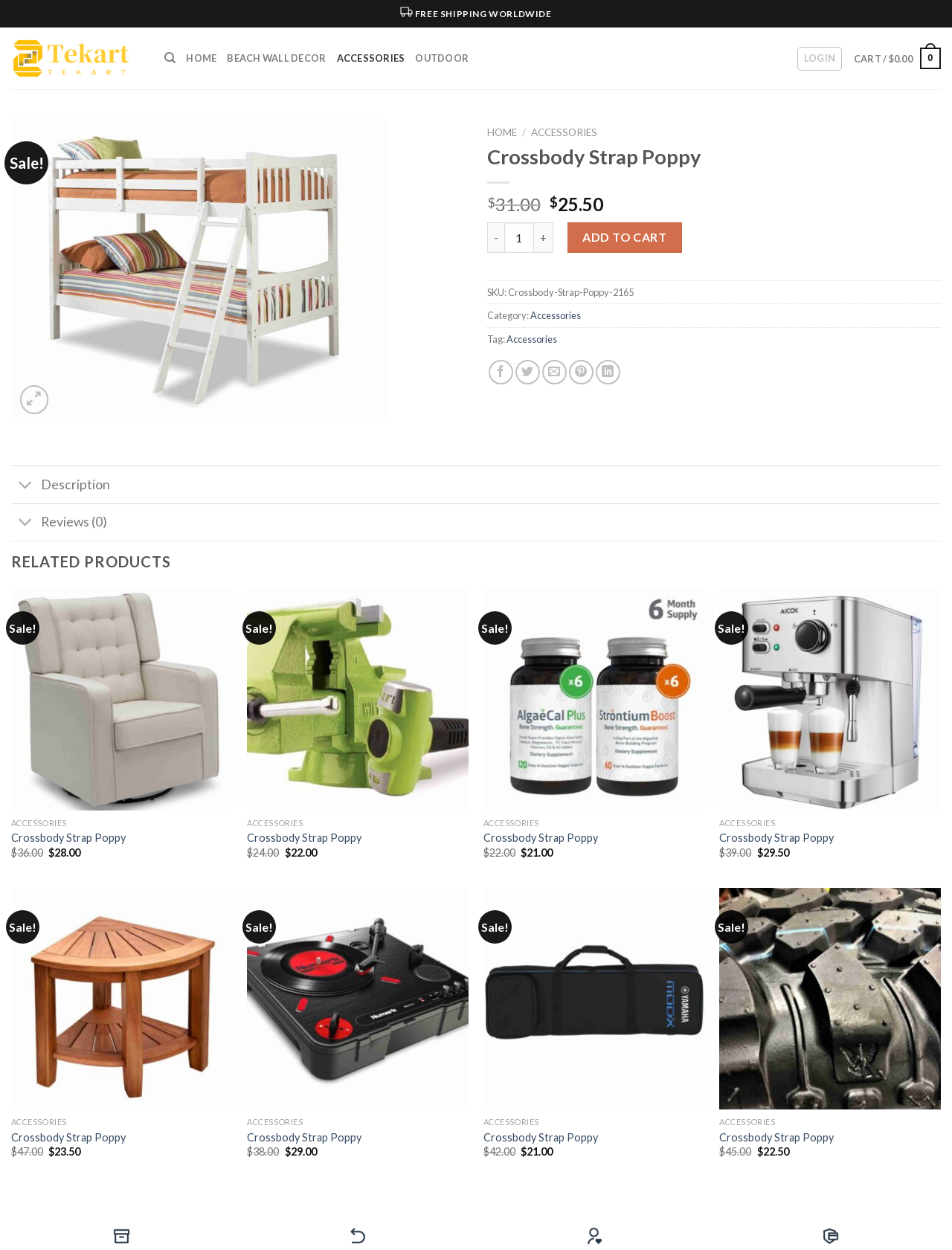Identify the bounding box coordinates necessary to click and complete the given instruction: "Toggle product description".

[0.012, 0.373, 0.988, 0.403]